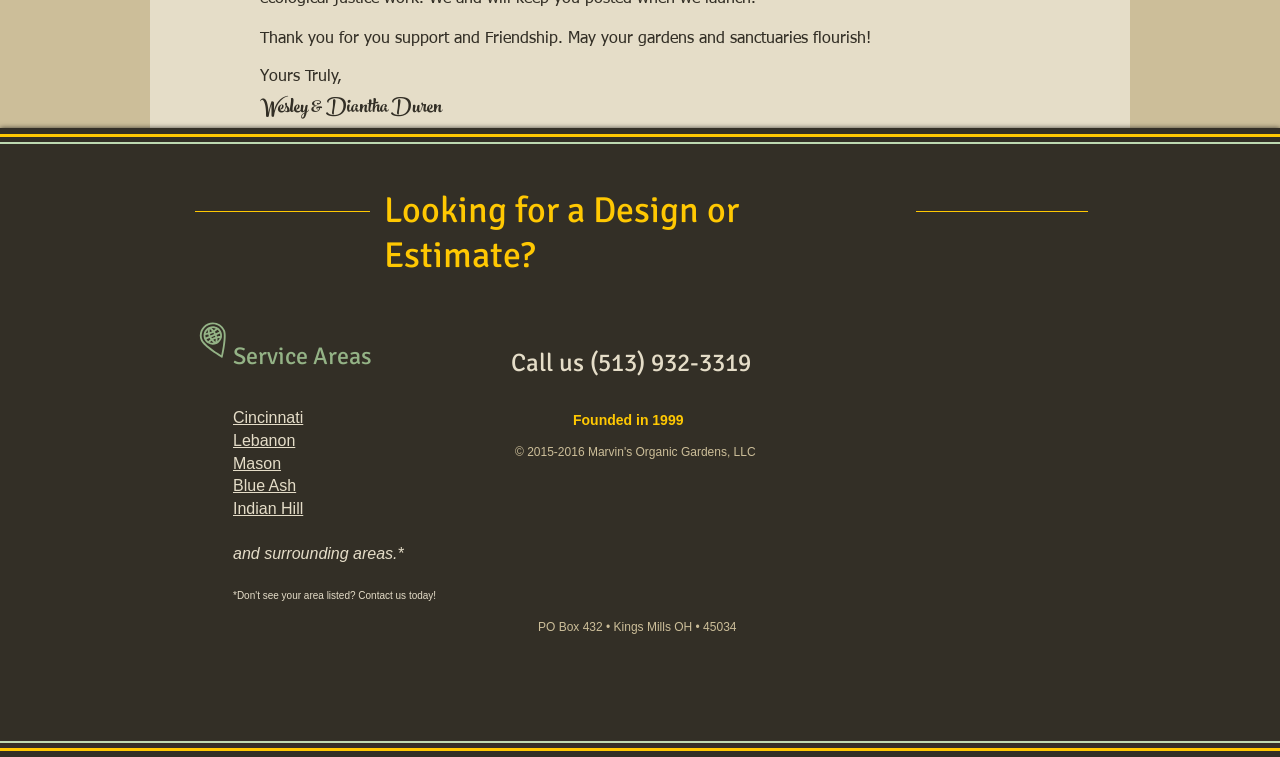Answer the question using only one word or a concise phrase: What year was the company founded?

1999